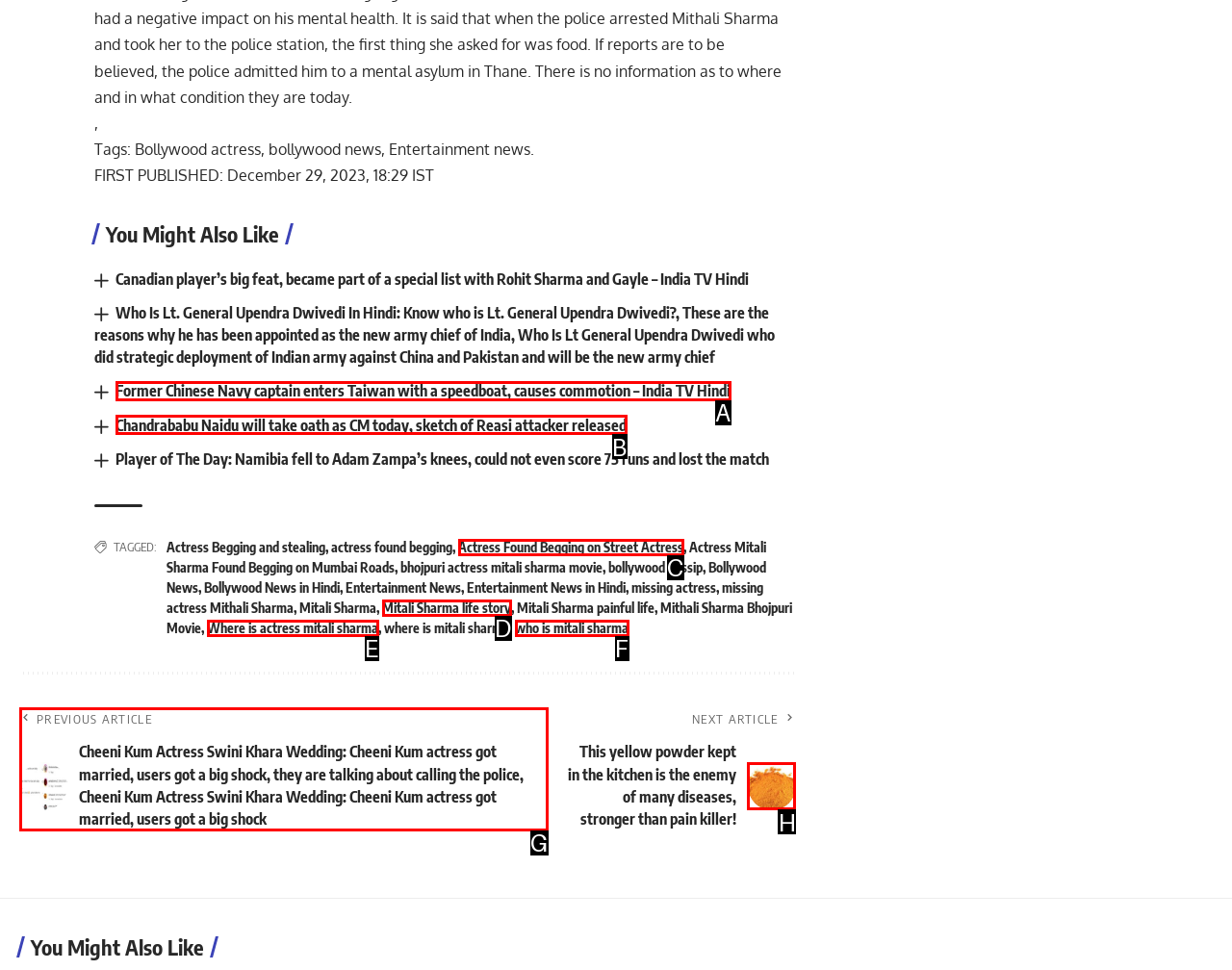Given the task: Click on 'NEXT ARTICLE This yellow powder kept in the kitchen is the enemy of many diseases, stronger than pain killer!' , tell me which HTML element to click on.
Answer with the letter of the correct option from the given choices.

H